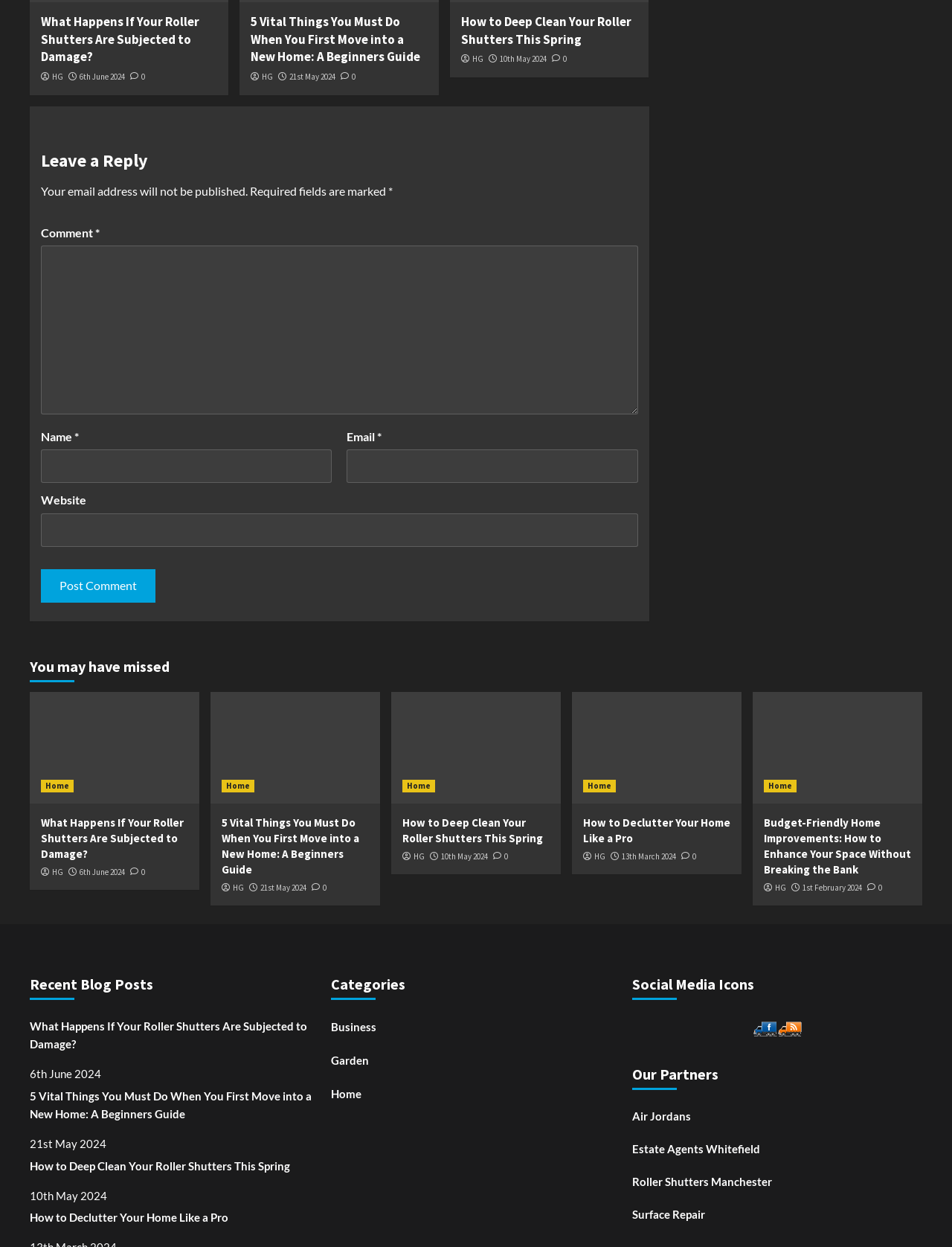Please specify the coordinates of the bounding box for the element that should be clicked to carry out this instruction: "View ABOUT page". The coordinates must be four float numbers between 0 and 1, formatted as [left, top, right, bottom].

None